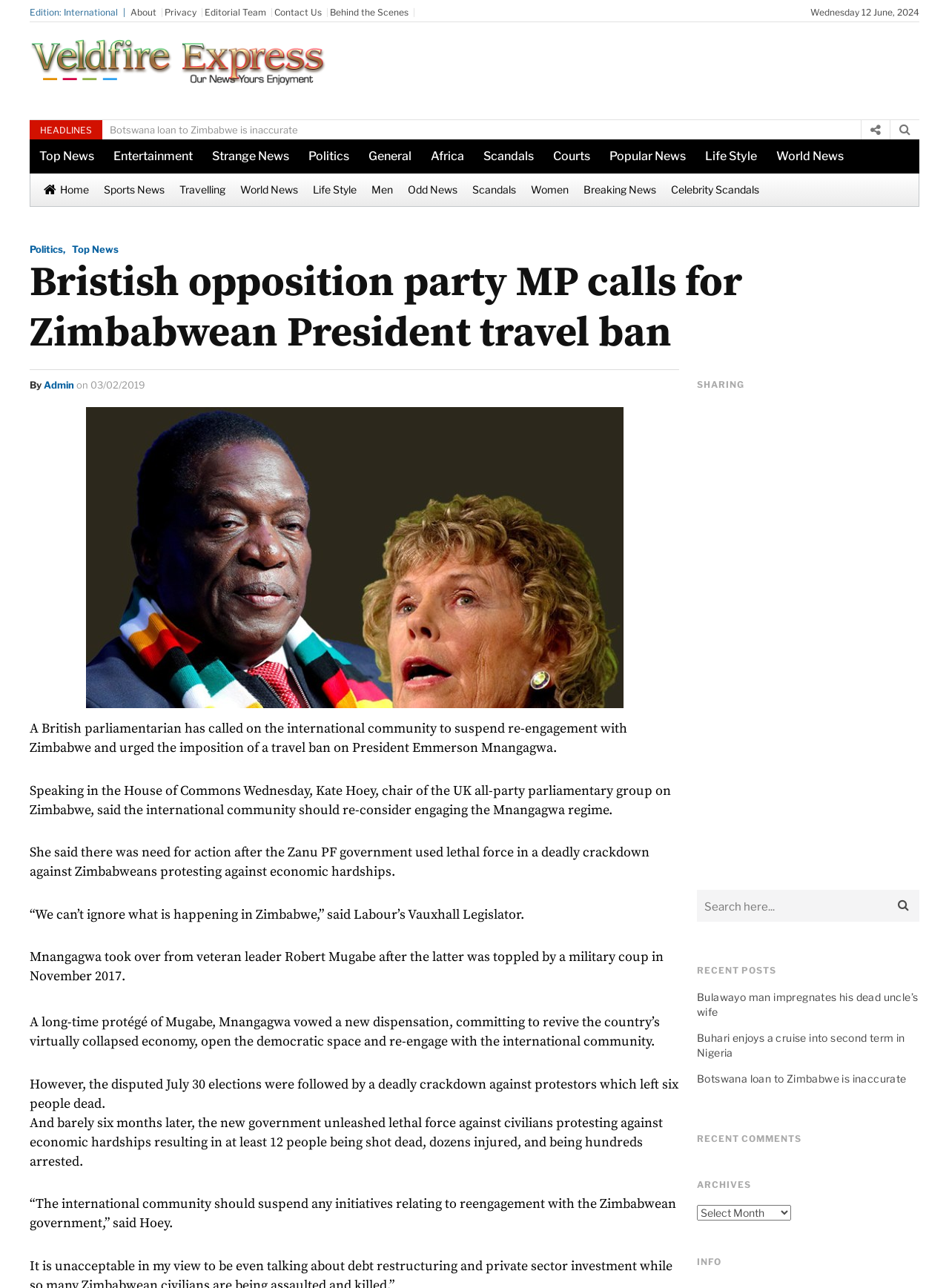Determine the bounding box coordinates of the region that needs to be clicked to achieve the task: "Read the news article 'Bristish opposition party MP calls for Zimbabwean President travel ban'".

[0.031, 0.2, 0.969, 0.279]